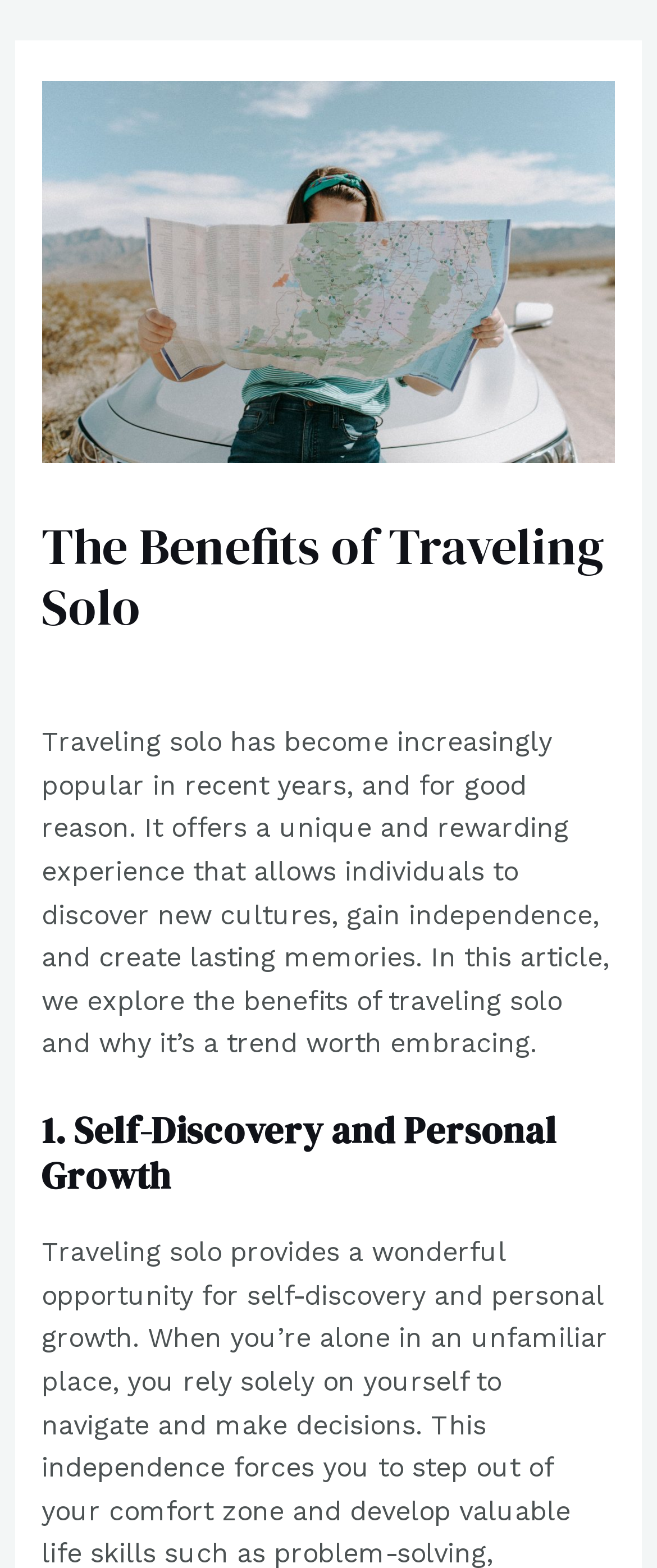Utilize the details in the image to thoroughly answer the following question: What is the woman in the image doing?

Based on the image description 'woman looking at the map', it is clear that the woman in the image is engaged in the activity of looking at a map, possibly planning her travel route.